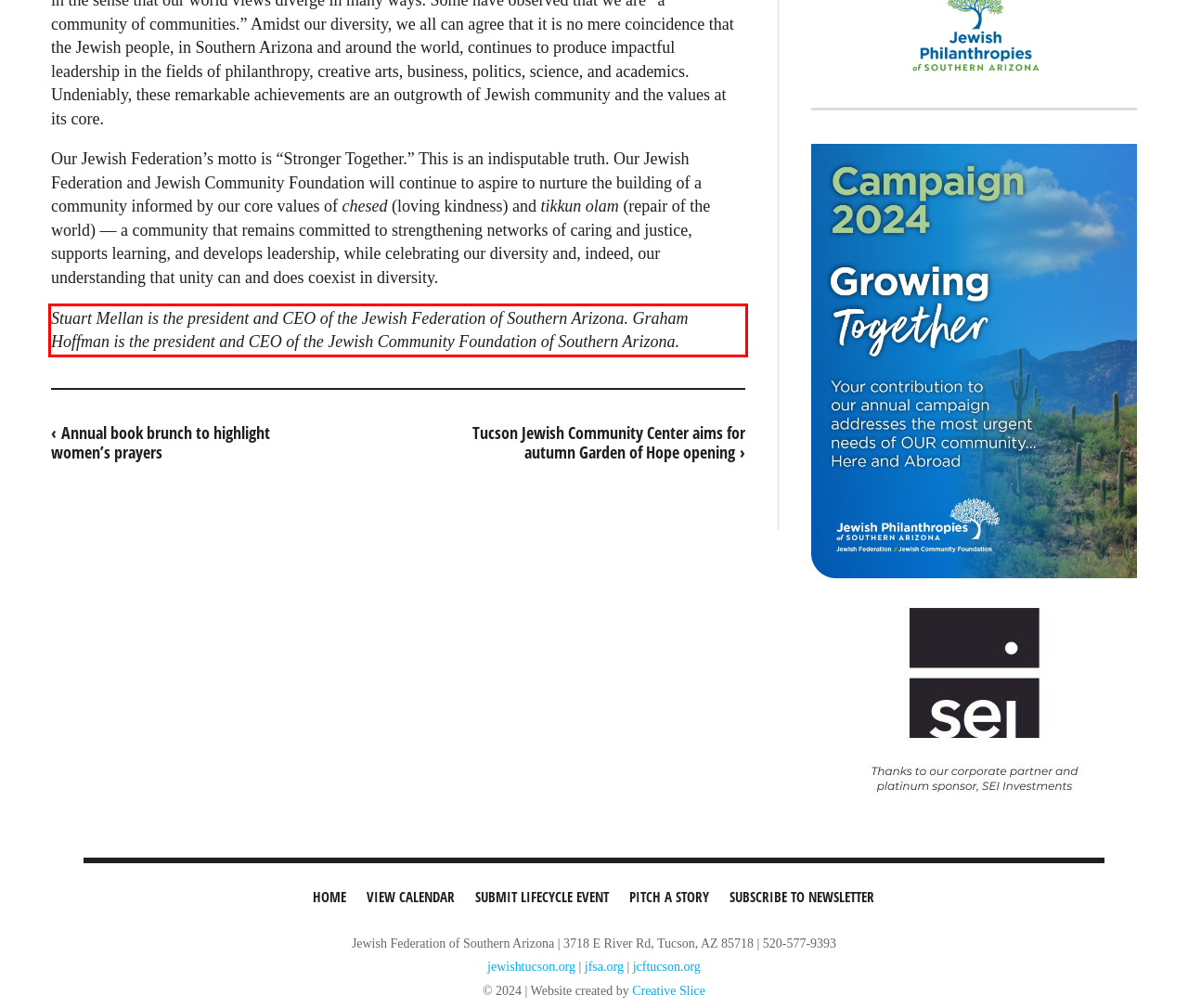You have a screenshot of a webpage where a UI element is enclosed in a red rectangle. Perform OCR to capture the text inside this red rectangle.

Stuart Mellan is the president and CEO of the Jewish Federation of Southern Arizona. Graham Hoffman is the president and CEO of the Jewish Community Foundation of Southern Arizona.